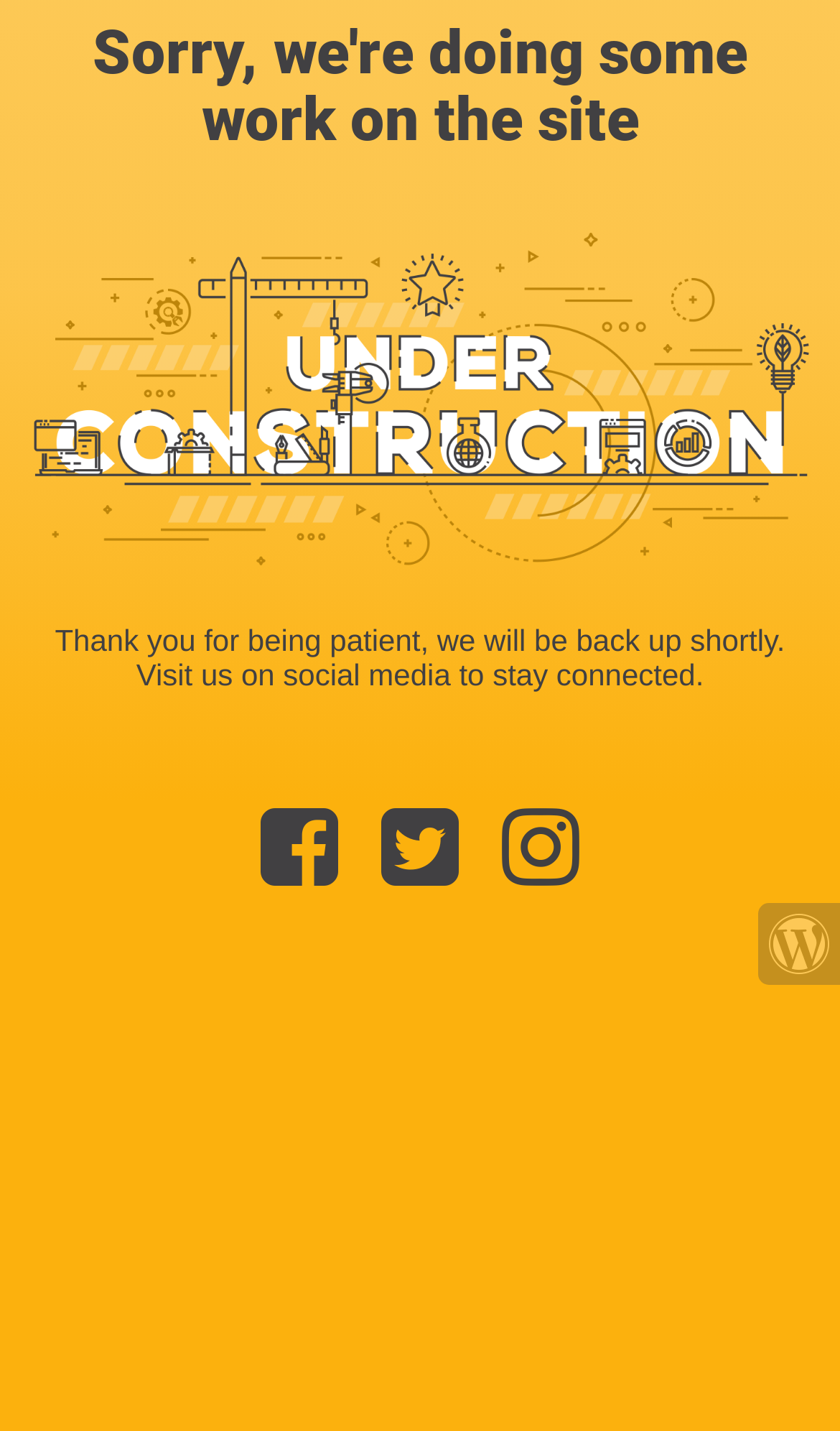Where is the image located on the webpage?
Look at the image and respond to the question as thoroughly as possible.

I determined the location of the image by analyzing its bounding box coordinates [0.025, 0.153, 0.975, 0.404] which indicates that the image is located at the top-center of the webpage.